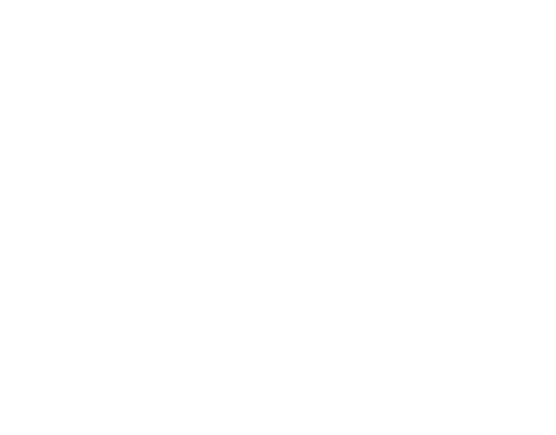Why is Barron Trump absent from the Republican Convention?
Please respond to the question with a detailed and thorough explanation.

According to the caption, Barron Trump is absent from the Republican Convention due to prior commitments, which is the reason stated in the news article.